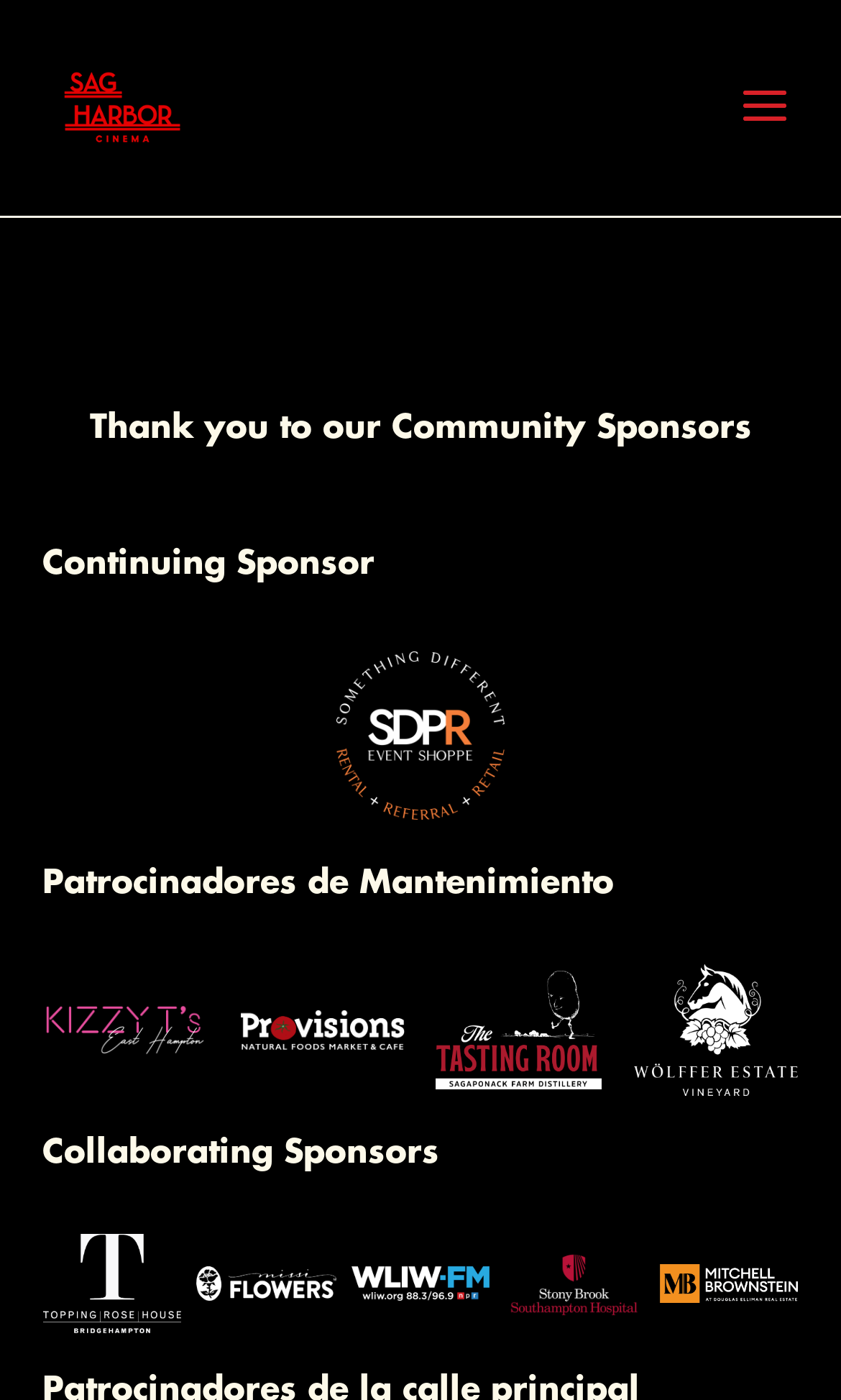Explain the webpage's design and content in an elaborate manner.

The webpage is dedicated to showcasing the sponsors of Sag Harbor Cinema. At the top, there is a link to Sag Harbor Cinema, accompanied by an image of the cinema's logo. Below this, a heading reads "Thank you to our Community Sponsors". 

Underneath this heading, there are several images of sponsors, including Something Different Party Rental, Sen Restaurant, Provisions, Sagaponack Farm Distillery, and Wölffer Estate Vineyard, arranged in a row from left to right. 

Further down, another heading reads "Patrocinadores de Mantenimiento" (which translates to "Maintenance Sponsors"). Below this, there are more images of sponsors, including Topping Rose House, Missi Flowers, WLIW-FM, Stony Brook Southampton Hospital, and Mitchell Brownstein at Douglas Elliman Real Estate, again arranged in a row from left to right.

Finally, at the bottom of the page, there is a heading that reads "Collaborating Sponsors".